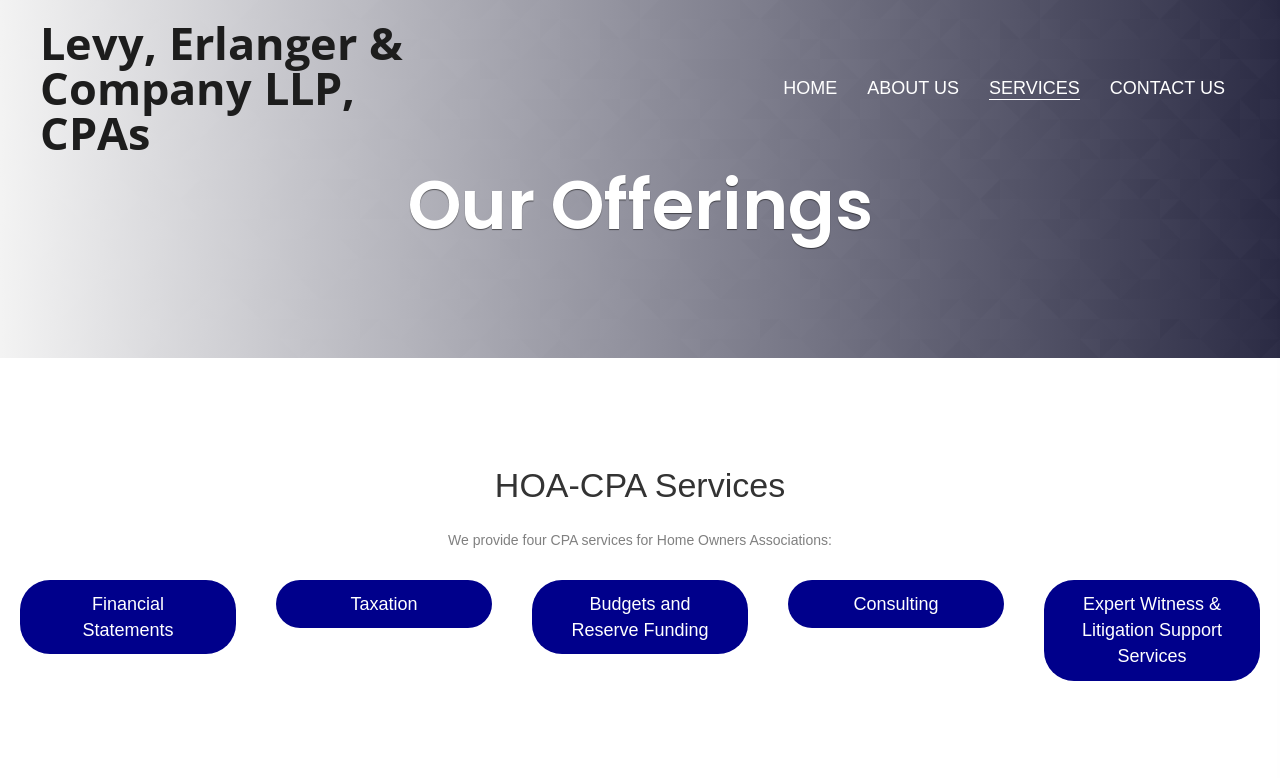Using the image as a reference, answer the following question in as much detail as possible:
What is the last service listed under HOA-CPA Services?

I looked at the list of buttons under the 'HOA-CPA Services' heading and found that the last one is 'Consulting'.